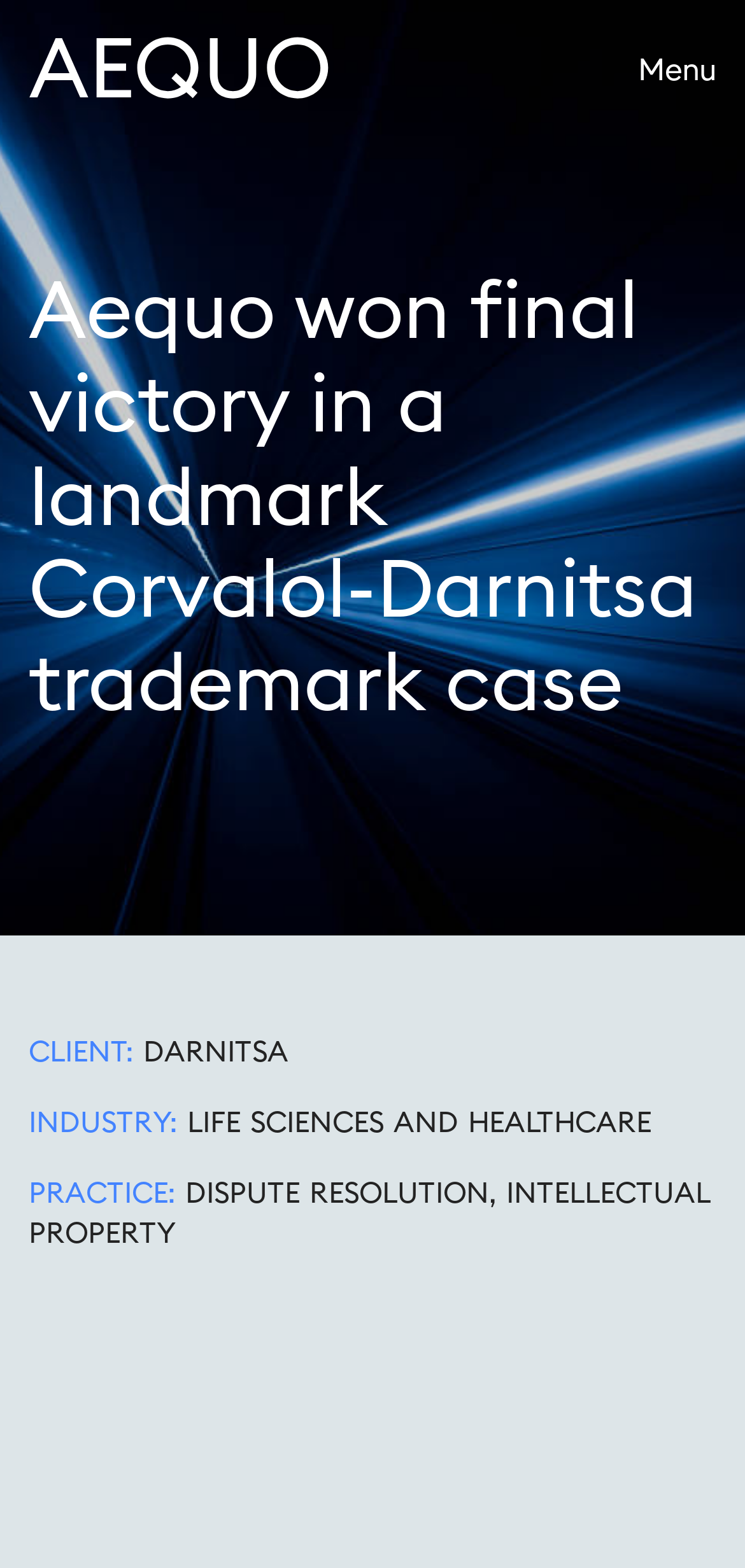Provide a brief response to the question below using a single word or phrase: 
What is the industry of the client?

Life Sciences and Healthcare